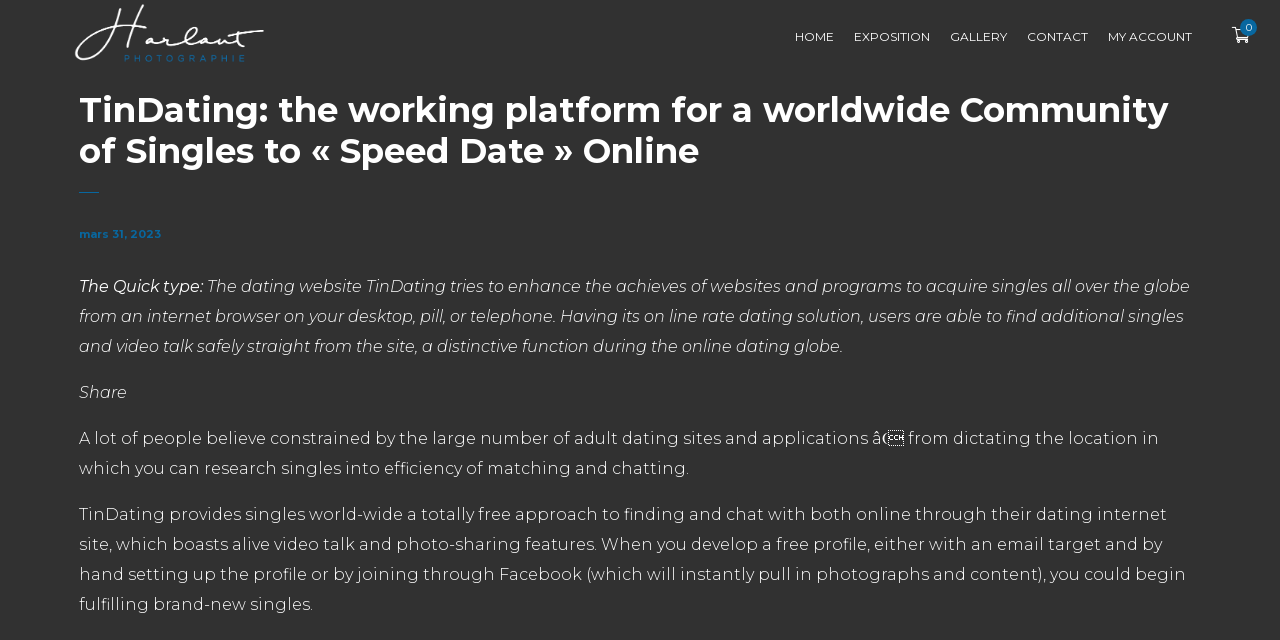Answer the following query with a single word or phrase:
What is the current date mentioned on the webpage?

March 31, 2023